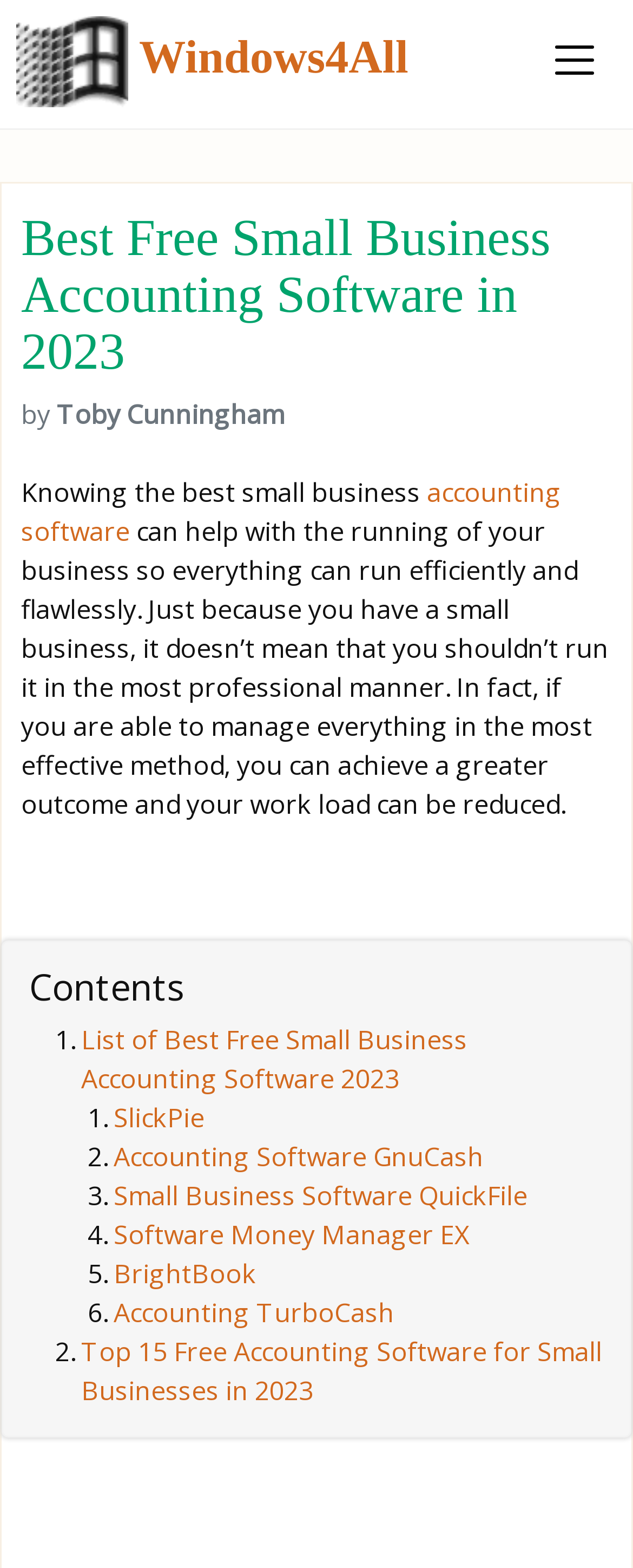Provide a thorough summary of the webpage.

This webpage is about the best free small business accounting software in 2023. At the top left corner, there is a logo image of "Windows4All" with a link to it. Next to the logo, there is a heading that reads "Best Free Small Business Accounting Software in 2023". Below the heading, there is a line of text that says "by Toby Cunningham". 

Following this, there is a paragraph of text that explains the importance of using accounting software for small businesses, stating that it can help with the running of the business and make it more efficient. 

On the left side of the page, there is a navigation button labeled "Toggle navigation". Below the paragraph, there is a table of contents labeled "Contents". 

The main content of the page is a list of links to different accounting software, each with a number marker. The list includes "List of Best Free Small Business Accounting Software 2023", "SlickPie", "Accounting Software GnuCash", "Small Business Software QuickFile", "Software Money Manager EX", "BrightBook", and "Accounting TurboCash". There is also a second list item labeled "Top 15 Free Accounting Software for Small Businesses in 2023".